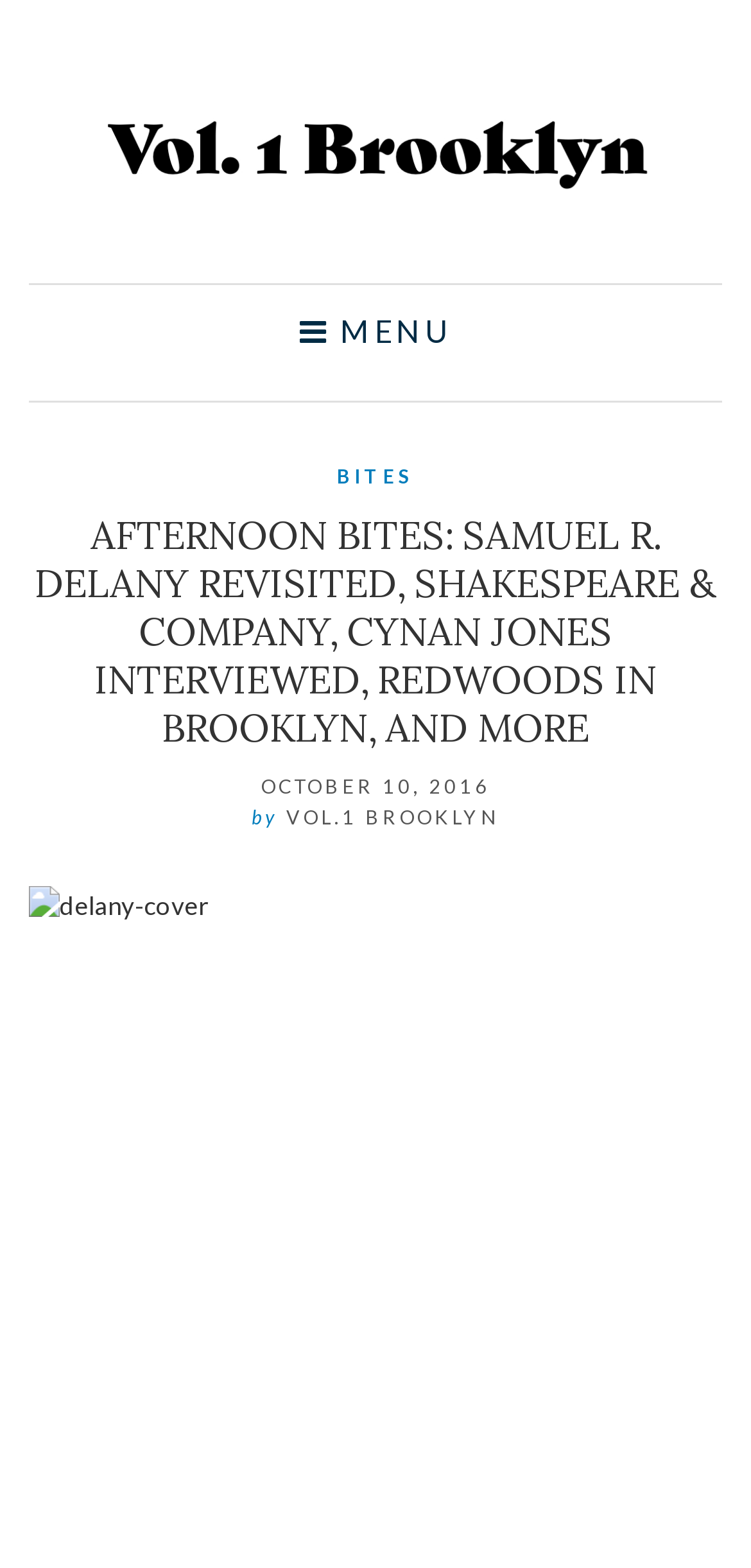Please determine the bounding box of the UI element that matches this description: alt="Vol. 1 Brooklyn". The coordinates should be given as (top-left x, top-left y, bottom-right x, bottom-right y), with all values between 0 and 1.

[0.115, 0.063, 0.885, 0.125]